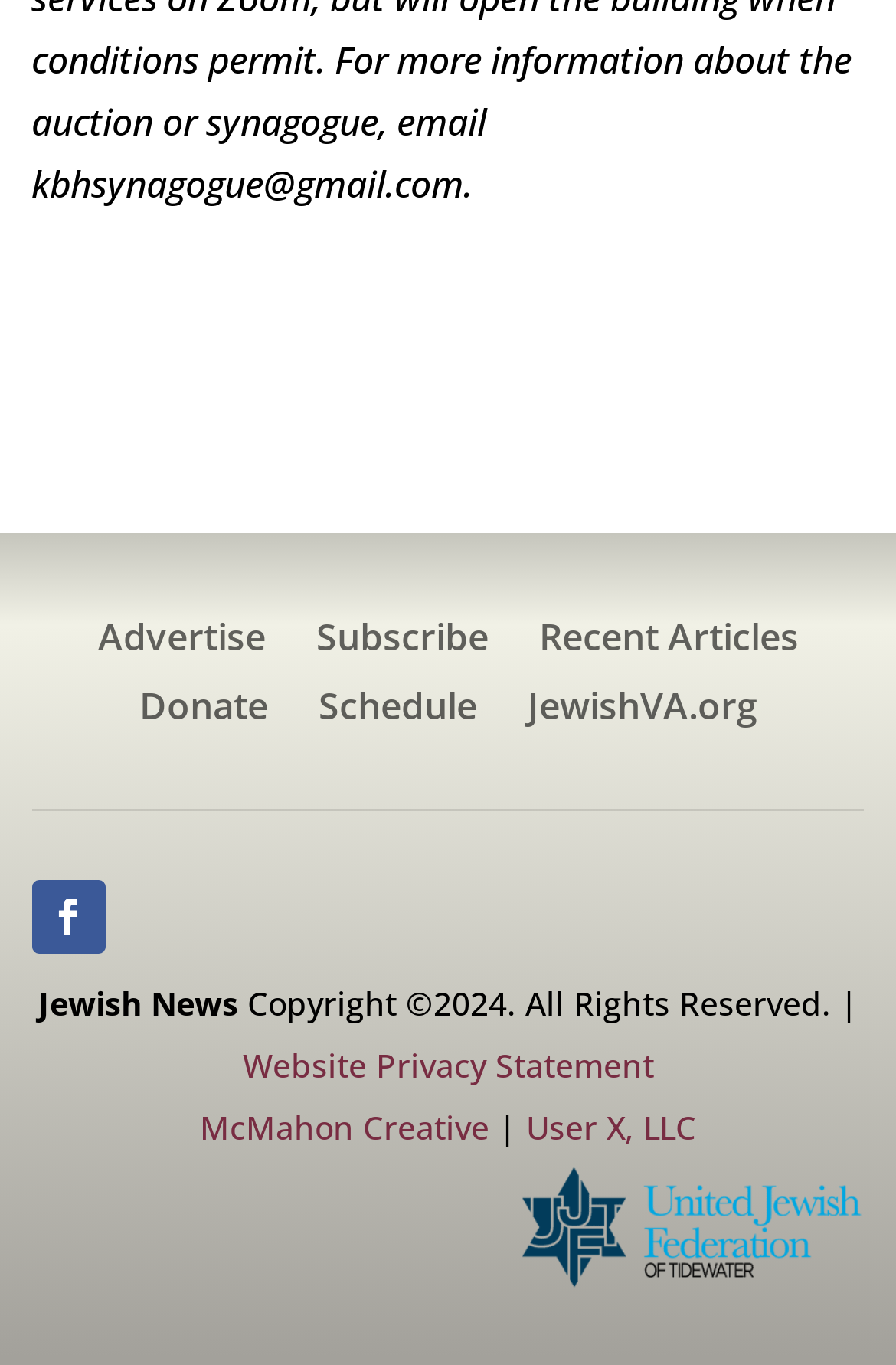Could you determine the bounding box coordinates of the clickable element to complete the instruction: "Visit Recent Articles"? Provide the coordinates as four float numbers between 0 and 1, i.e., [left, top, right, bottom].

[0.601, 0.454, 0.891, 0.491]